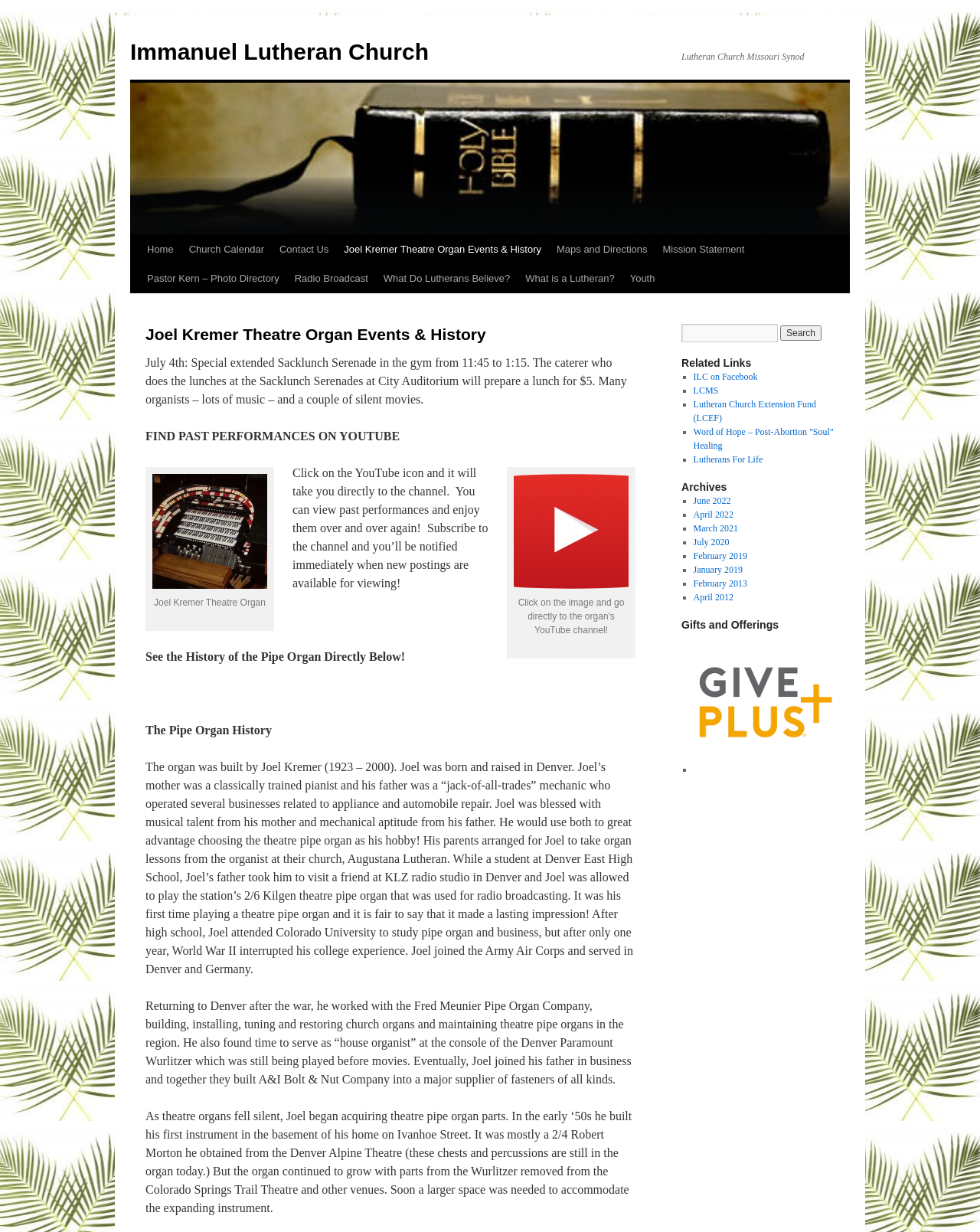What type of organ is Joel Kremer known for?
Provide a detailed answer to the question, using the image to inform your response.

I found the answer by reading the text about Joel Kremer's history, where it mentions that he built his first instrument in the basement of his home and that it was mostly a 2/4 Robert Morton. This suggests that Joel Kremer is known for theatre pipe organs.